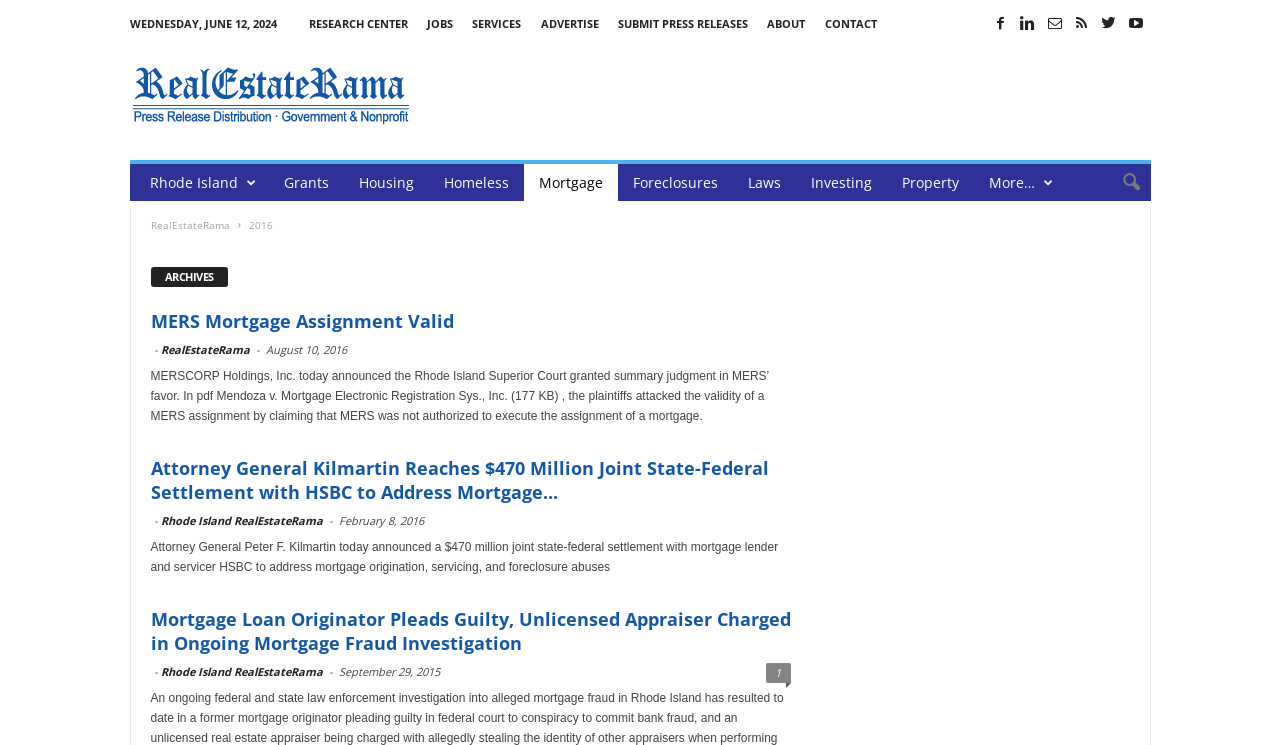Convey a detailed summary of the webpage, mentioning all key elements.

The webpage is about Mortgage and Real Estate news in Rhode Island. At the top, there is a date "WEDNESDAY, JUNE 12, 2024" and a row of links to different sections of the website, including "RESEARCH CENTER", "JOBS", "SERVICES", "ADVERTISE", "SUBMIT PRESS RELEASES", "ABOUT", and "CONTACT". 

To the right of these links, there are six social media icons. Below these links, there is a logo of RealEstateRama, a professional services company focused on Government and Public Policy, accompanied by an image. 

On the left side of the page, there is a column of links to different categories, including "Rhode Island", "Grants", "Housing", "Homeless", "Mortgage", "Foreclosures", "Laws", "Investing", and "Property". There is also a "More categories" link at the bottom of this column.

The main content of the page is a list of news articles, each with a title, a date, and a brief summary. The articles are about mortgage and real estate news in Rhode Island, including court cases, settlements, and investigations. There are also links to read more about each article.